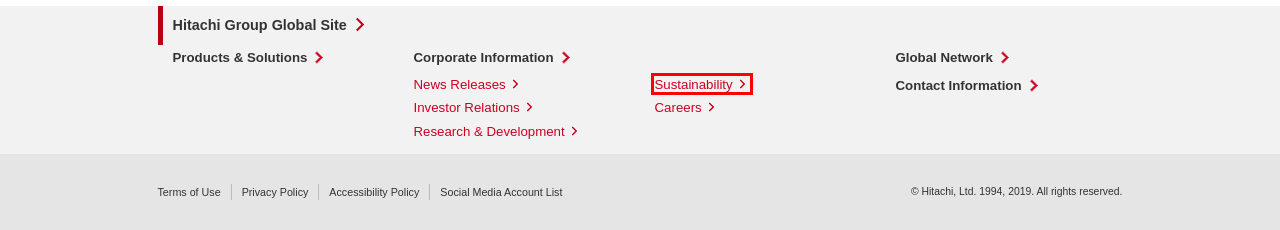Review the screenshot of a webpage which includes a red bounding box around an element. Select the description that best fits the new webpage once the element in the bounding box is clicked. Here are the candidates:
A. Research & Development : Hitachi
B. Investor Relations : Hitachi
C. Sustainability: Hitachi
D. Adobe - Download Adobe Acrobat Reader
E. Hitachi Global
F. News Releases : Hitachi
G. Contact Information : Hitachi Global
H. Corporate Information : Hitachi Global

C